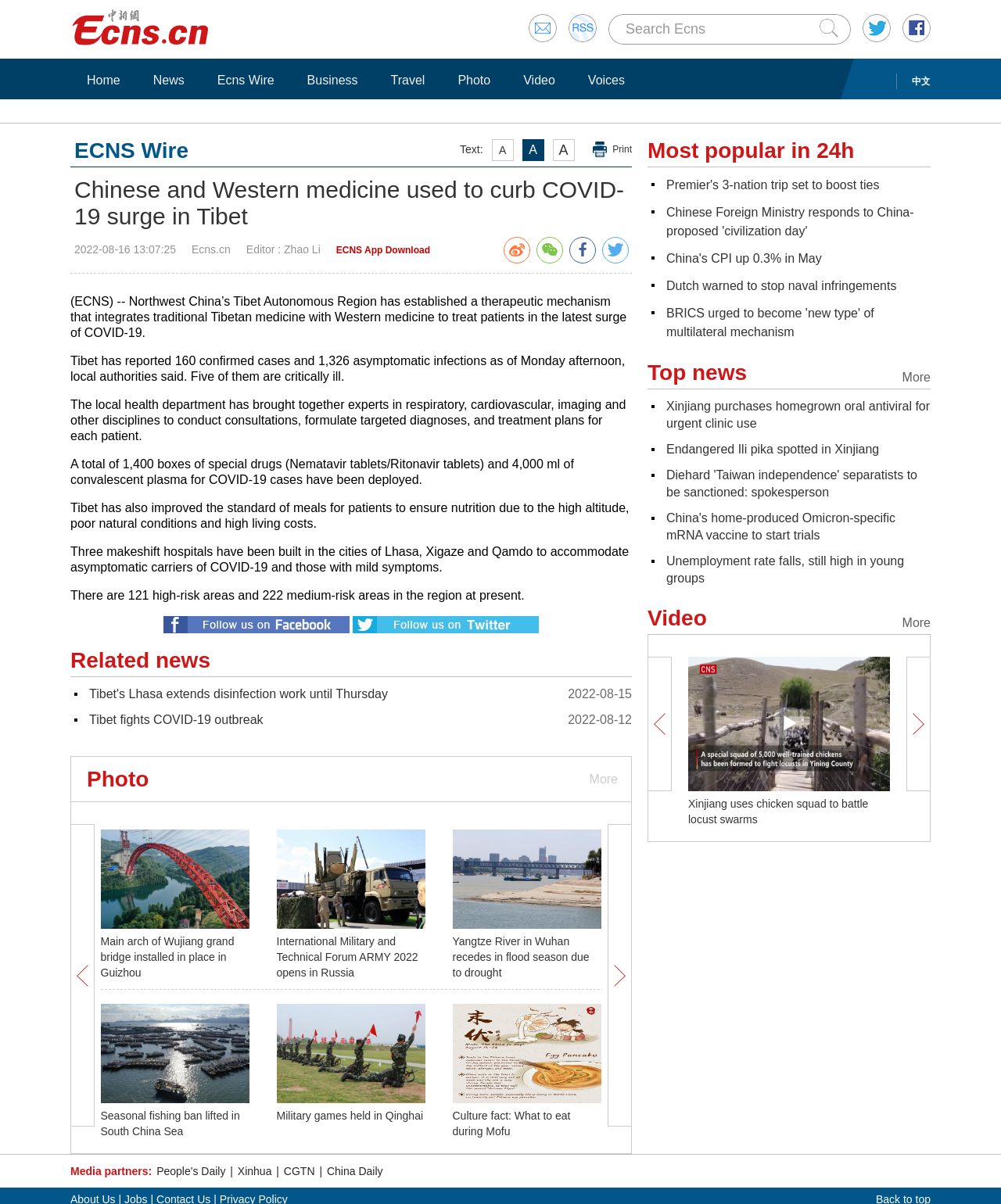What is the purpose of the three makeshift hospitals built in Tibet?
Look at the screenshot and provide an in-depth answer.

The answer can be found in the paragraph that states 'Three makeshift hospitals have been built in the cities of Lhasa, Xigaze and Qamdo to accommodate asymptomatic carriers of COVID-19 and those with mild symptoms.' This indicates that the purpose of the three makeshift hospitals built in Tibet is to accommodate asymptomatic carriers and those with mild symptoms.